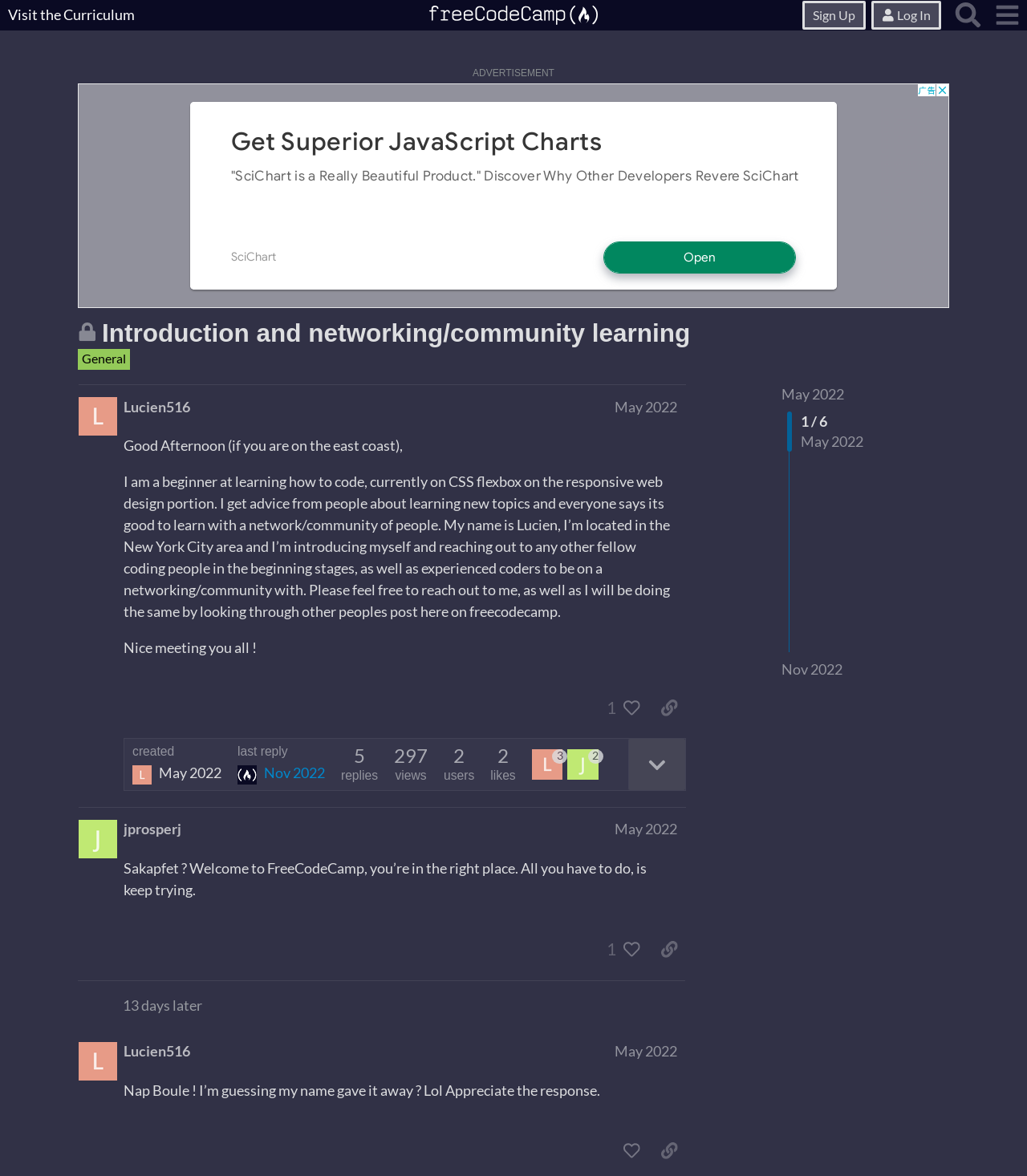Determine the bounding box coordinates for the element that should be clicked to follow this instruction: "Sign Up". The coordinates should be given as four float numbers between 0 and 1, in the format [left, top, right, bottom].

[0.782, 0.001, 0.843, 0.025]